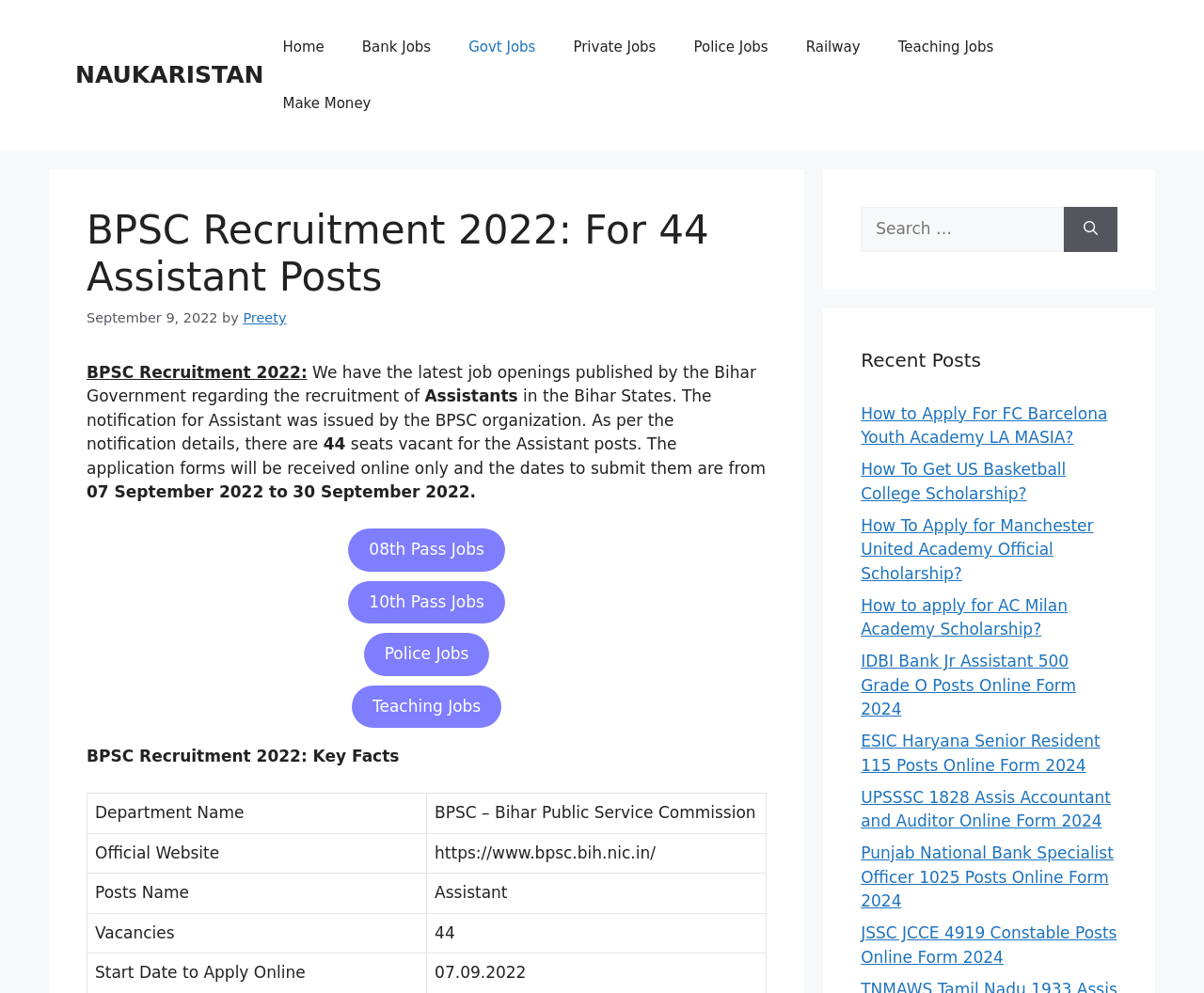Determine the bounding box for the UI element described here: "Make Money".

[0.038, 0.209, 0.105, 0.225]